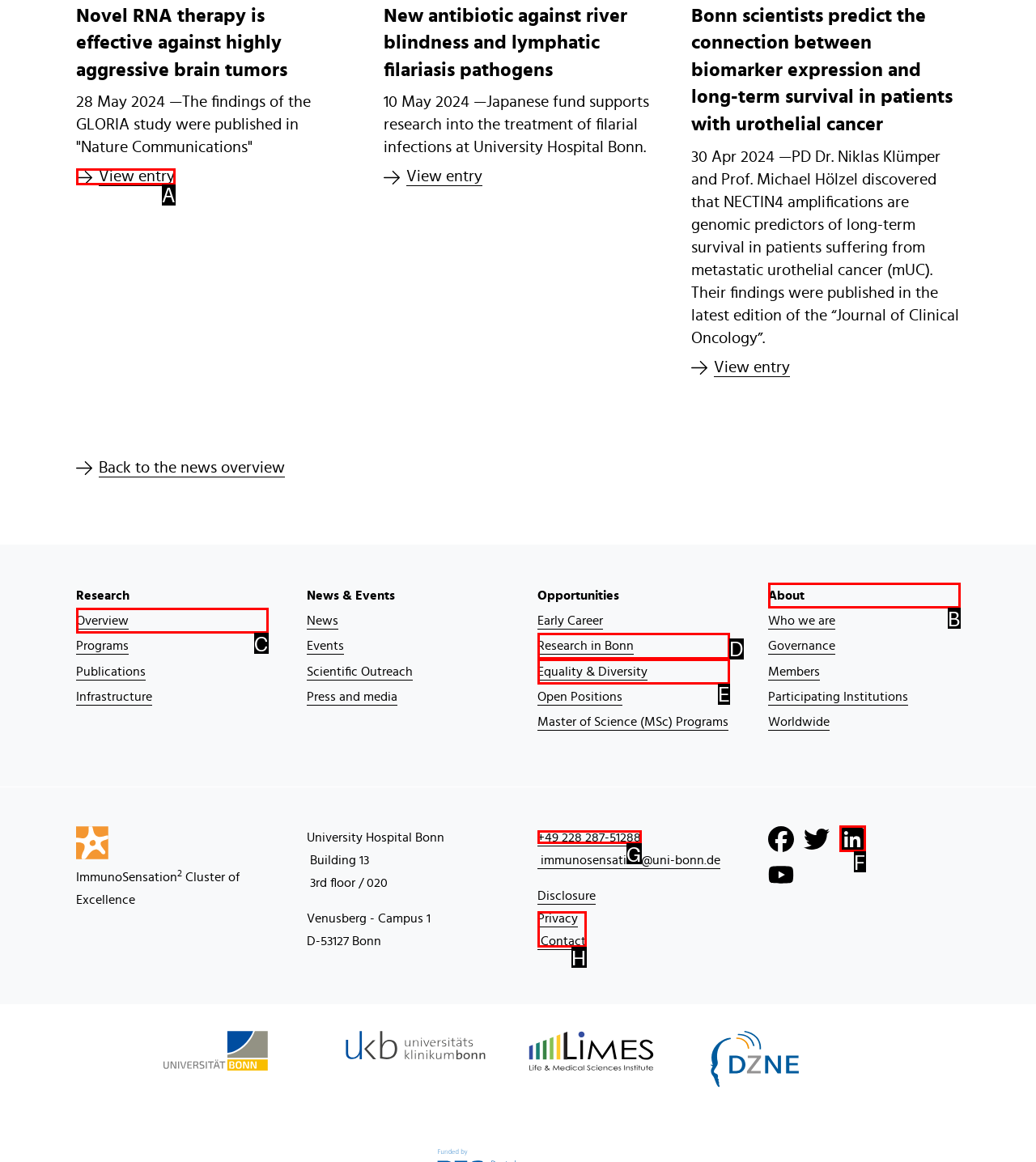Identify the correct UI element to click for this instruction: Contact the University Hospital Bonn
Respond with the appropriate option's letter from the provided choices directly.

G